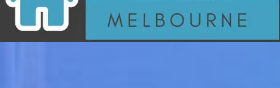What font style is used for the word 'MELBOURNE'?
Look at the image and provide a detailed response to the question.

The caption describes the font used for the word 'MELBOURNE' as elegant and bold, emphasizing the company's location in a prominent manner.